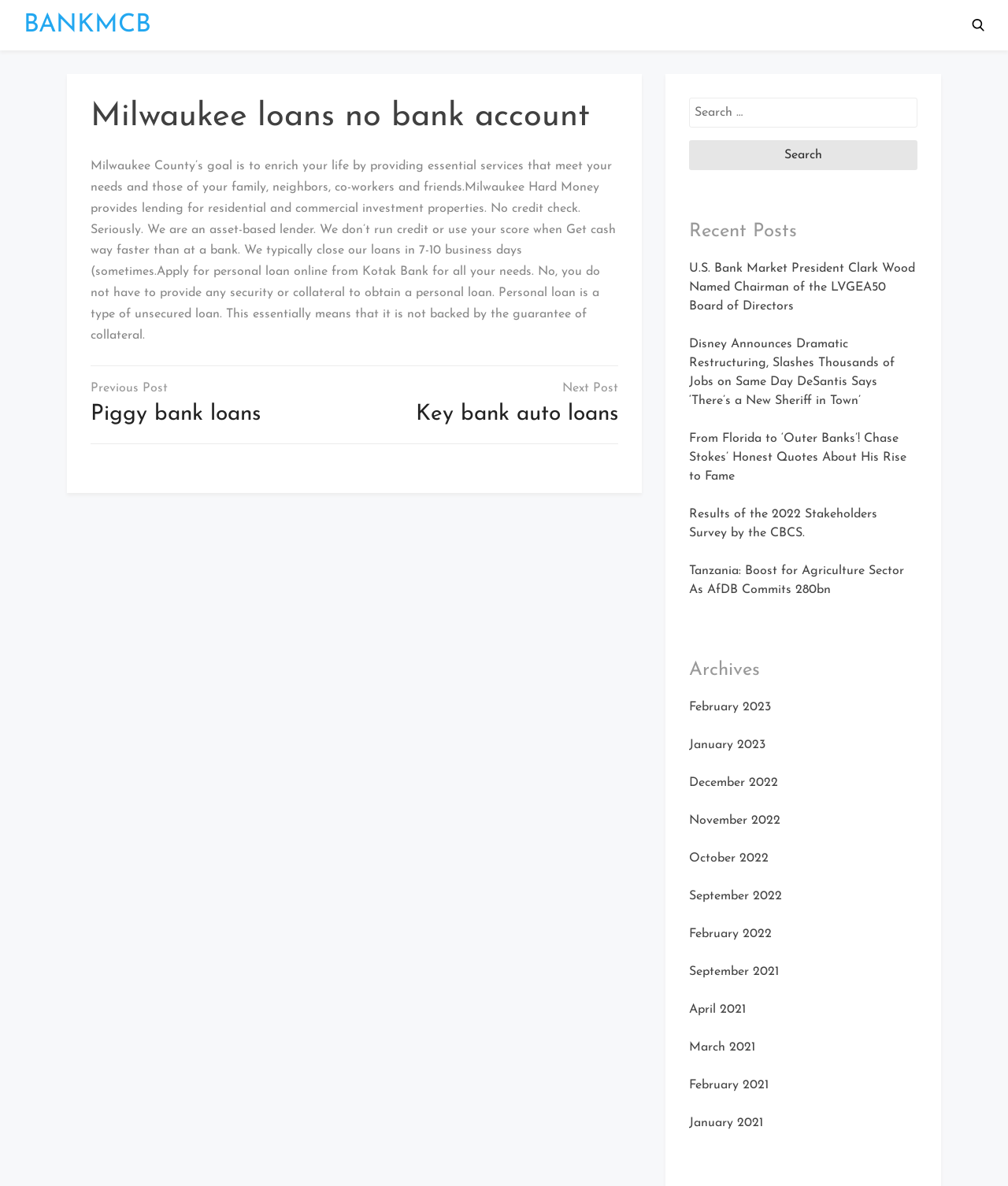Determine the bounding box coordinates for the area that should be clicked to carry out the following instruction: "Search for a keyword".

[0.684, 0.082, 0.91, 0.108]